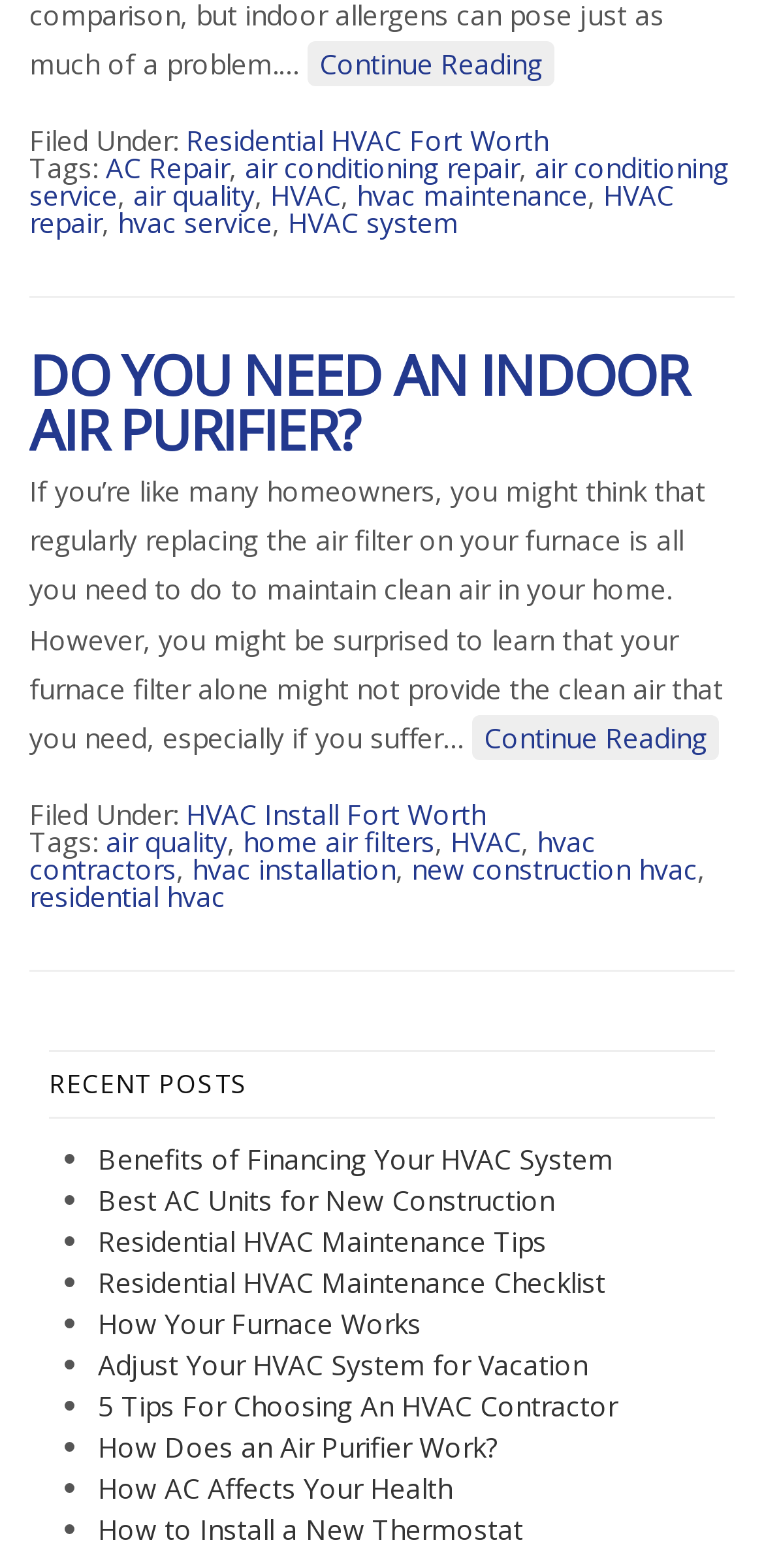Locate the bounding box coordinates of the area you need to click to fulfill this instruction: 'Check recent posts'. The coordinates must be in the form of four float numbers ranging from 0 to 1: [left, top, right, bottom].

[0.064, 0.67, 0.936, 0.713]